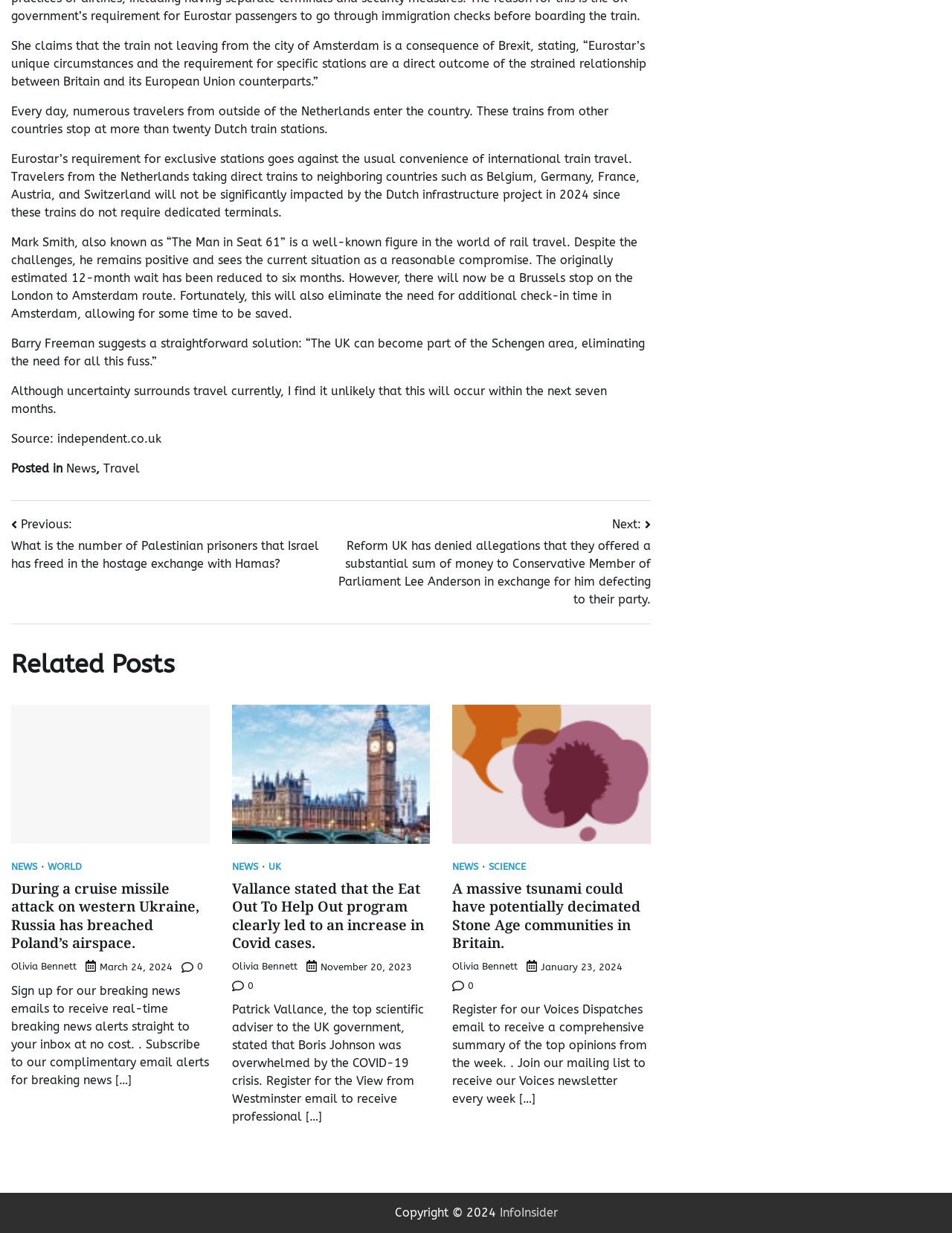What is the category of the third article?
Using the image, give a concise answer in the form of a single word or short phrase.

SCIENCE